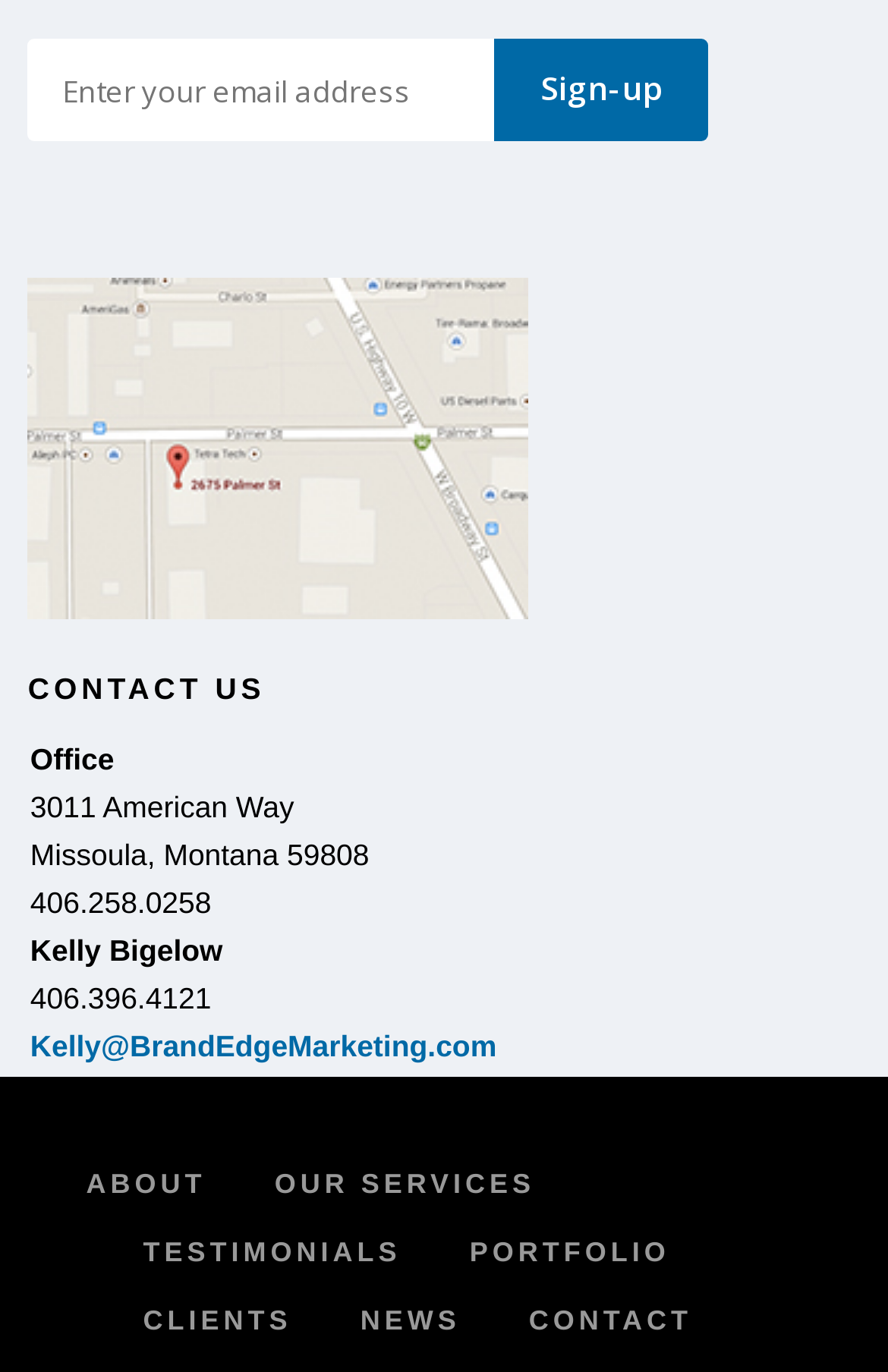Given the element description Our Services, specify the bounding box coordinates of the corresponding UI element in the format (top-left x, top-left y, bottom-right x, bottom-right y). All values must be between 0 and 1.

[0.309, 0.851, 0.603, 0.874]